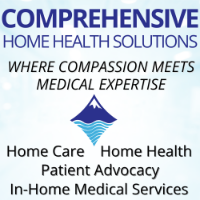Paint a vivid picture of the image with your description.

The image features a visually appealing banner for "Comprehensive Home Health Solutions," emphasizing a fusion of compassion and medical expertise. The banner's design showcases a mountain icon centrally positioned above the text, symbolizing strength and stability. The title is displayed prominently in bold blue letters, with the phrase "WHERE COMPASSION MEETS MEDICAL EXPERTISE" highlighted beneath it, conveying a commitment to quality care. Below this message, a list outlines key services offered, including Home Care, Home Health, Patient Advocacy, and In-Home Medical Services. This imagery effectively communicates the organization’s dedication to providing comprehensive and empathetic health solutions for individuals in need of home care.